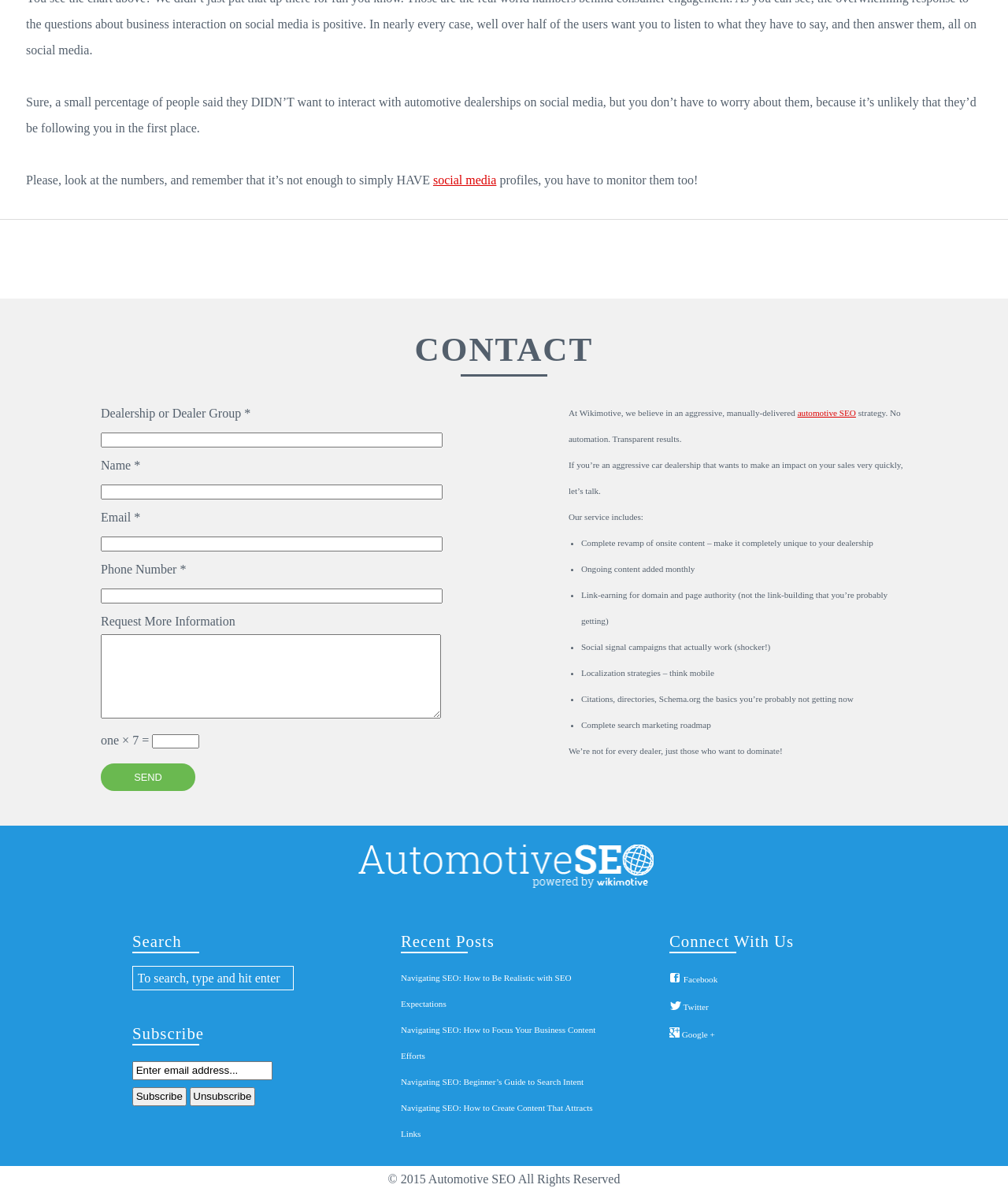Please determine the bounding box coordinates of the element's region to click in order to carry out the following instruction: "Enter dealership or dealer group name". The coordinates should be four float numbers between 0 and 1, i.e., [left, top, right, bottom].

[0.1, 0.363, 0.439, 0.375]